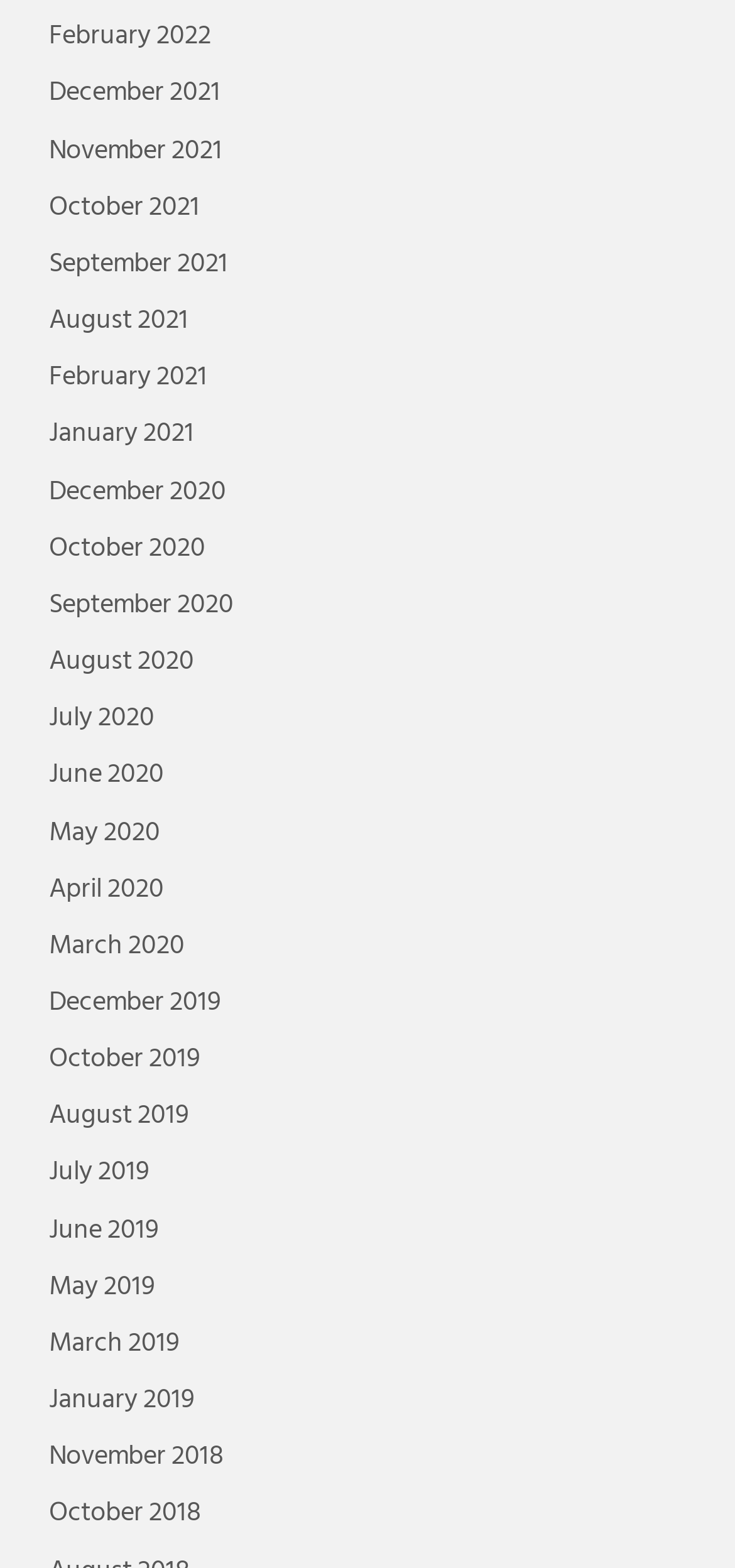Based on the element description September 2020, identify the bounding box of the UI element in the given webpage screenshot. The coordinates should be in the format (top-left x, top-left y, bottom-right x, bottom-right y) and must be between 0 and 1.

[0.066, 0.372, 0.318, 0.4]